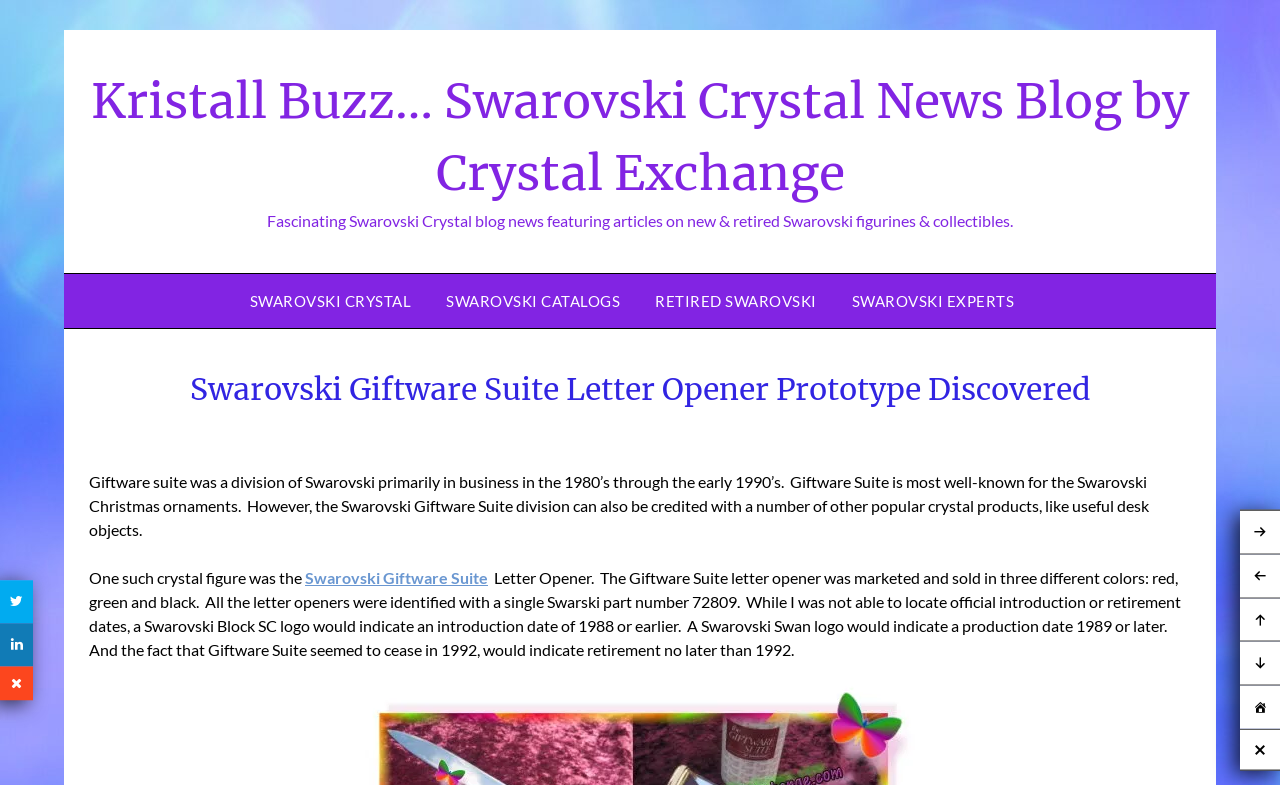What is the name of the blog featuring articles on new and retired Swarovski figurines and collectibles?
Based on the visual content, answer with a single word or a brief phrase.

Kristall Buzz